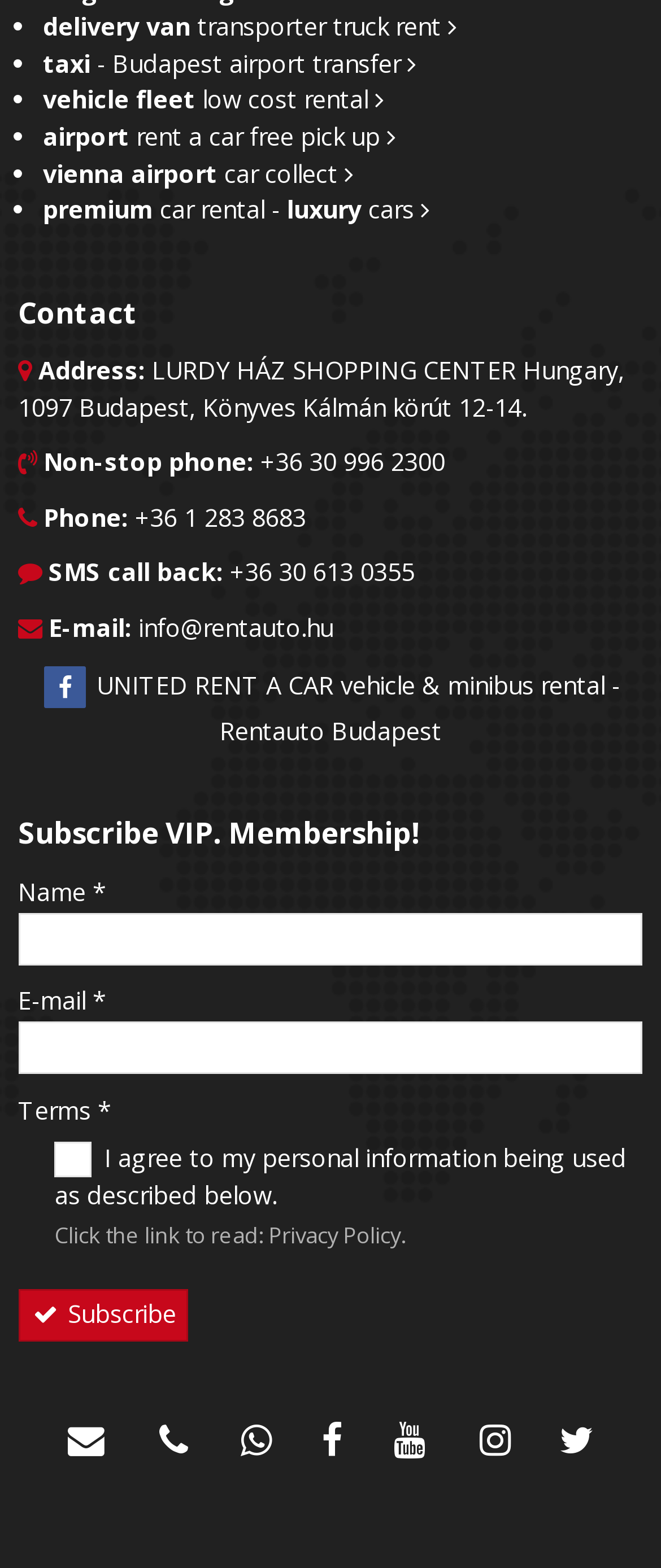Determine the bounding box coordinates for the area you should click to complete the following instruction: "Read the privacy policy".

[0.406, 0.778, 0.606, 0.797]